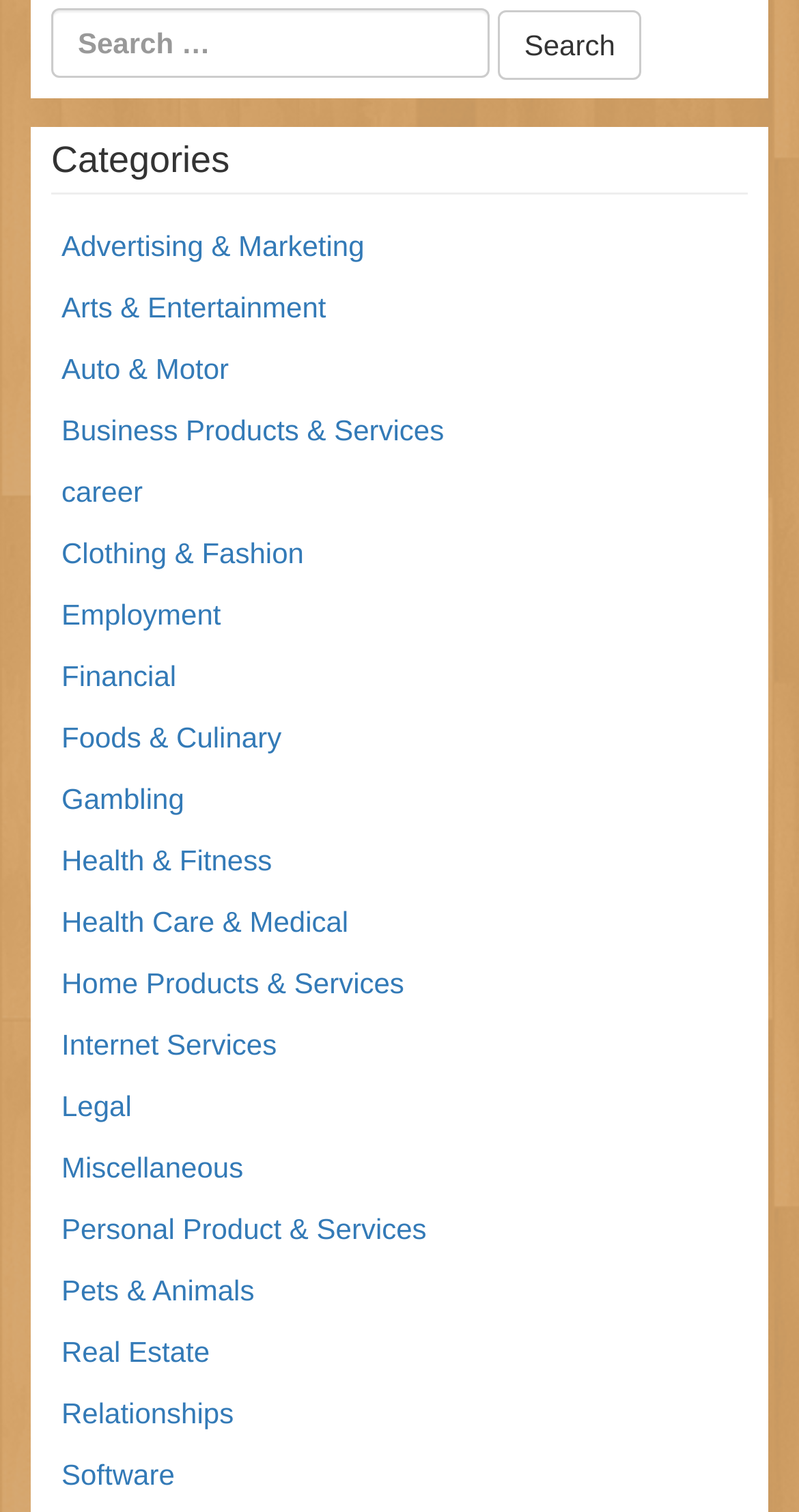Provide a single word or phrase answer to the question: 
What is the first category listed?

Advertising & Marketing